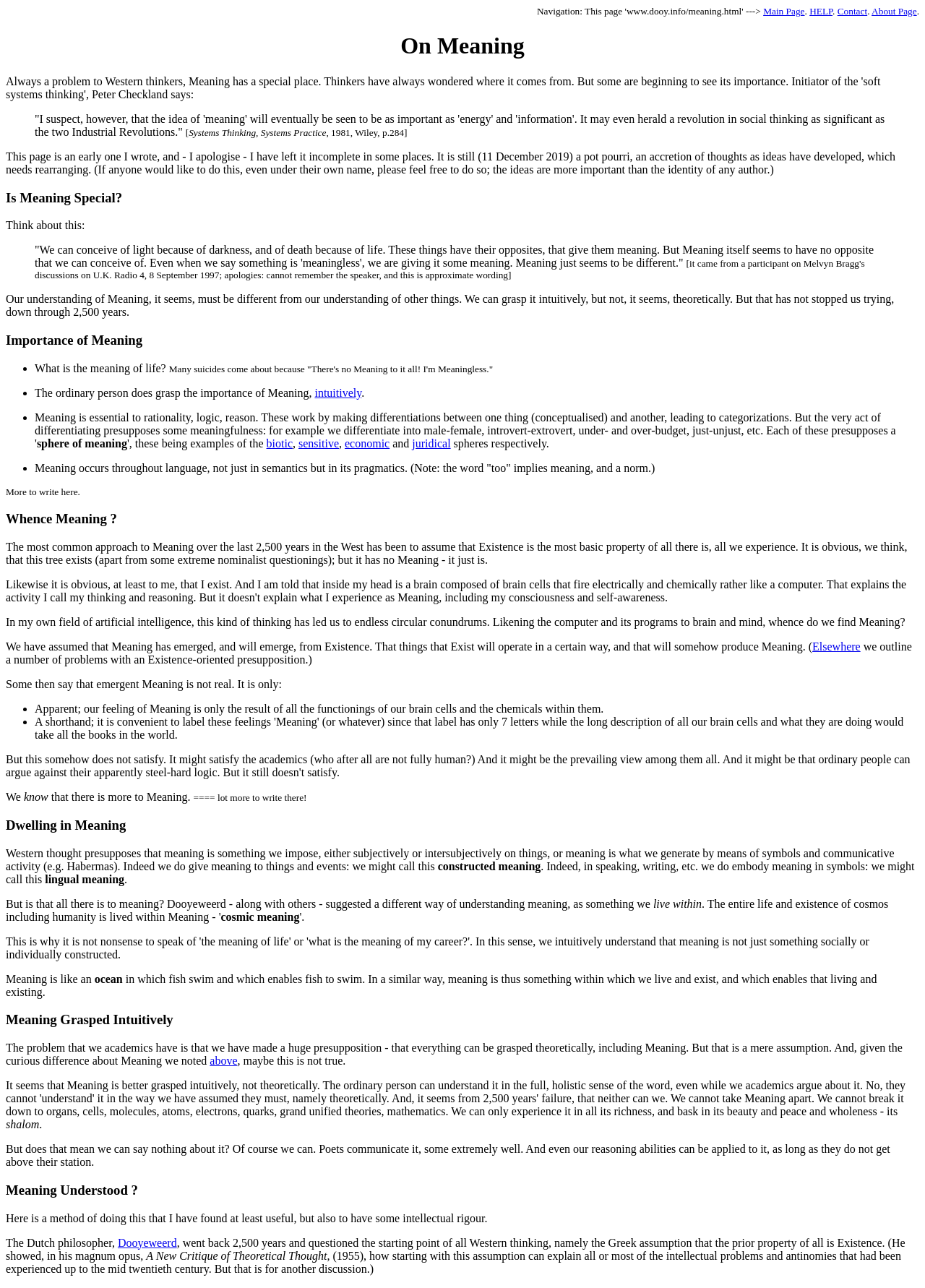Using the description: "juridical", determine the UI element's bounding box coordinates. Ensure the coordinates are in the format of four float numbers between 0 and 1, i.e., [left, top, right, bottom].

[0.446, 0.339, 0.487, 0.349]